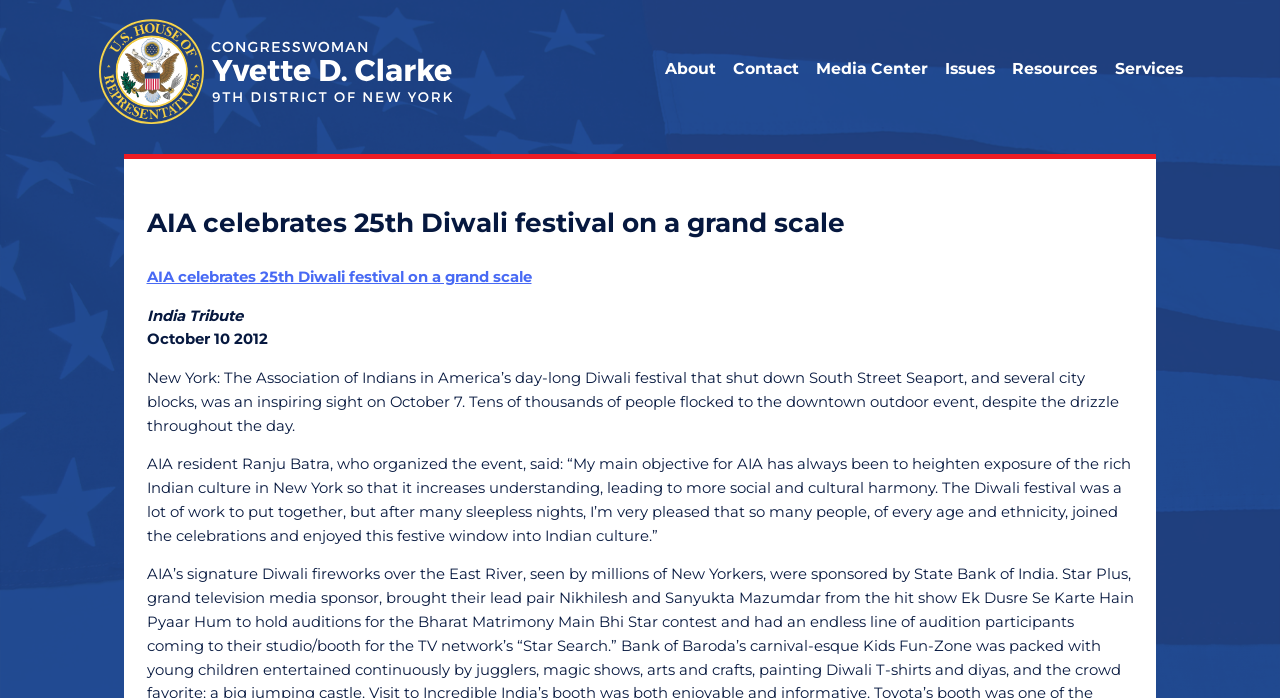What is the purpose of the event organized by AIA resident Ranju Batra?
Can you provide an in-depth and detailed response to the question?

I found the answer by reading the static text element that quotes Ranju Batra, which states that his main objective for AIA has always been to heighten exposure of the rich Indian culture in New York.